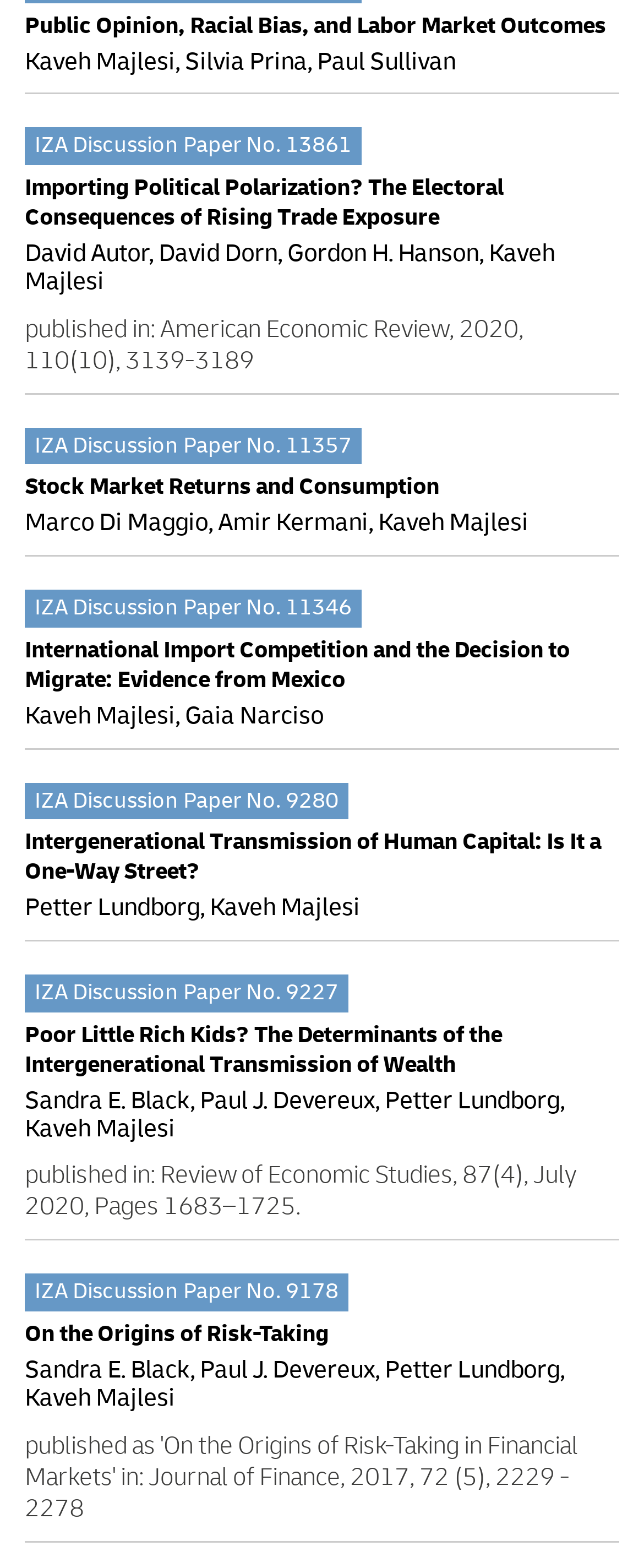Identify the bounding box coordinates of the area you need to click to perform the following instruction: "View the paper 'Public Opinion, Racial Bias, and Labor Market Outcomes'".

[0.038, 0.007, 0.941, 0.025]